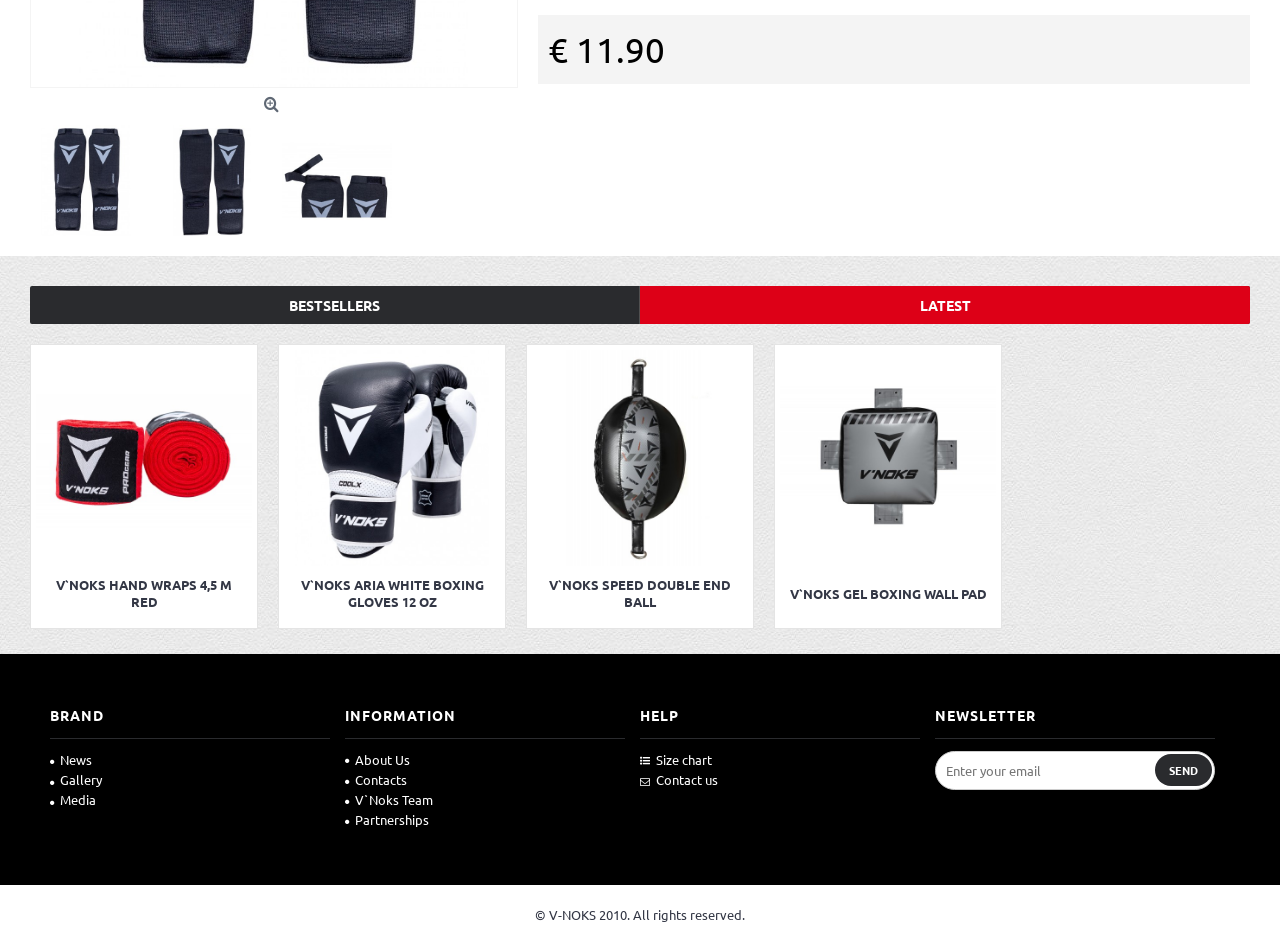Find the bounding box coordinates for the element described here: "Gallery".

[0.039, 0.816, 0.258, 0.835]